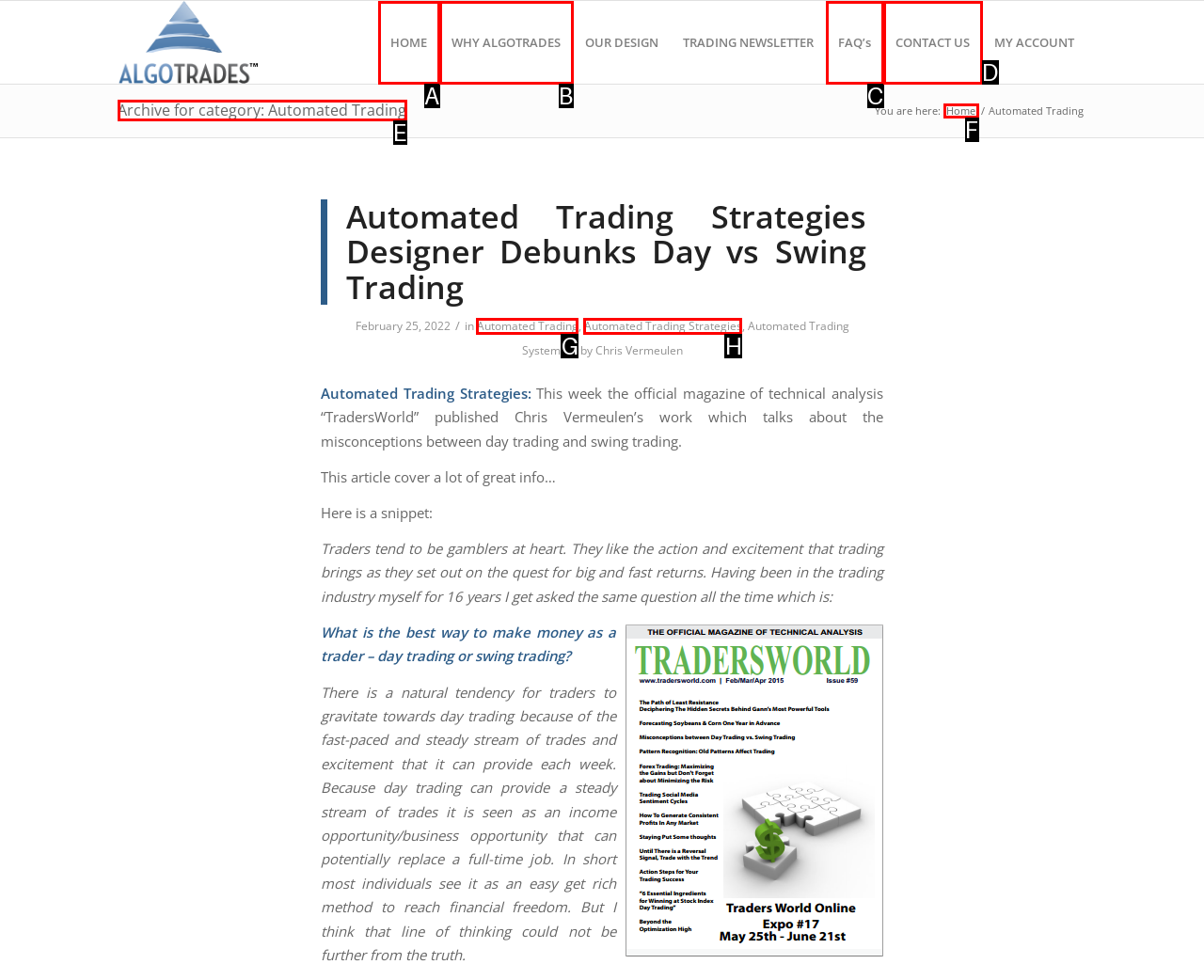Identify the HTML element that corresponds to the description: Home Provide the letter of the correct option directly.

F